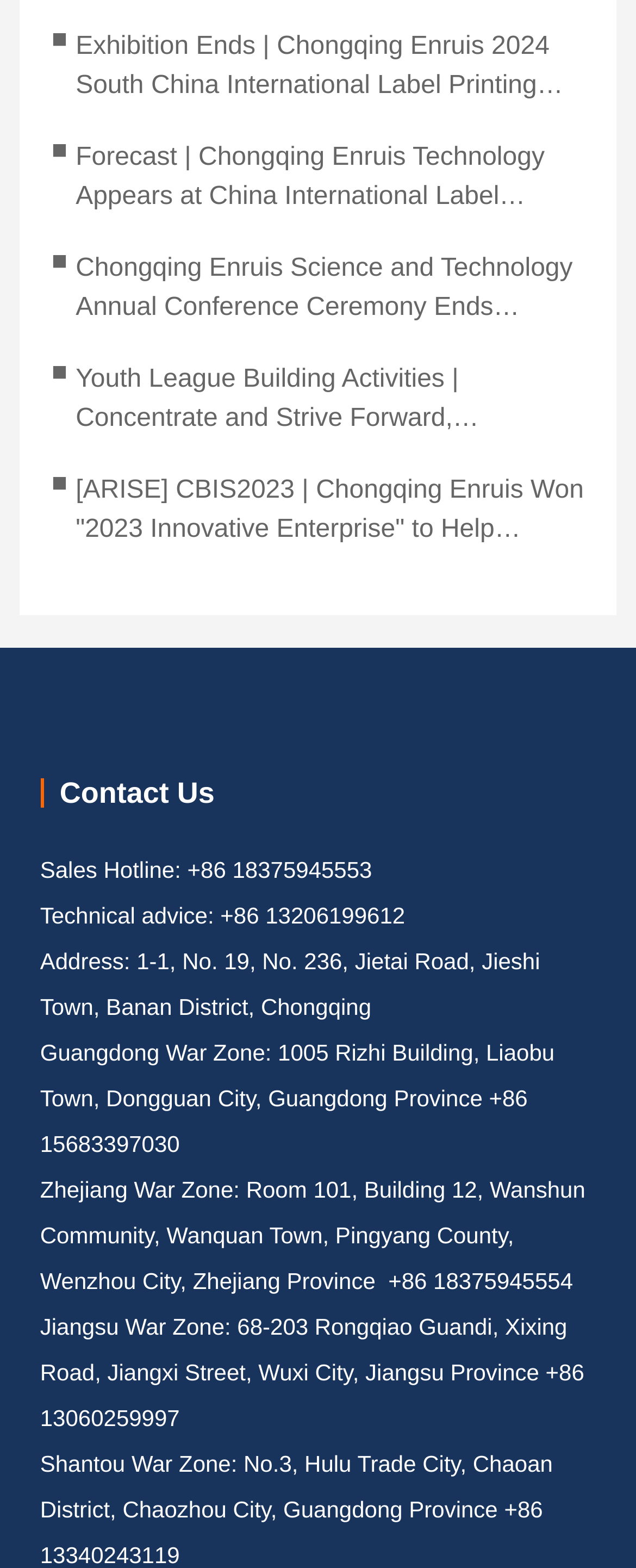Answer this question using a single word or a brief phrase:
What is the address of the company's Chongqing office?

1-1, No. 19, No. 236, Jietai Road, Jieshi Town, Banan District, Chongqing